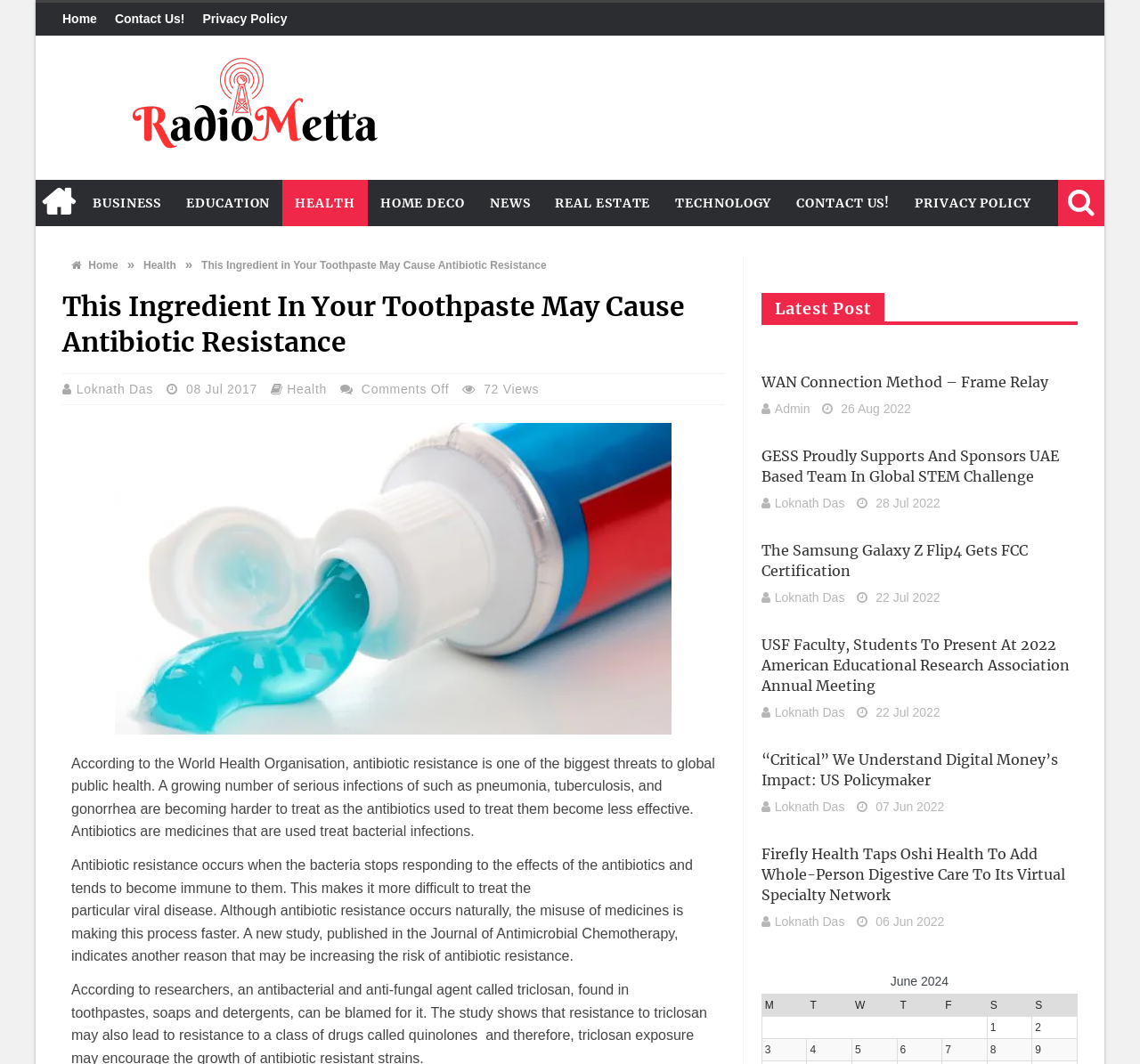Please locate the bounding box coordinates of the element that needs to be clicked to achieve the following instruction: "Learn about Mask R-CNN". The coordinates should be four float numbers between 0 and 1, i.e., [left, top, right, bottom].

None